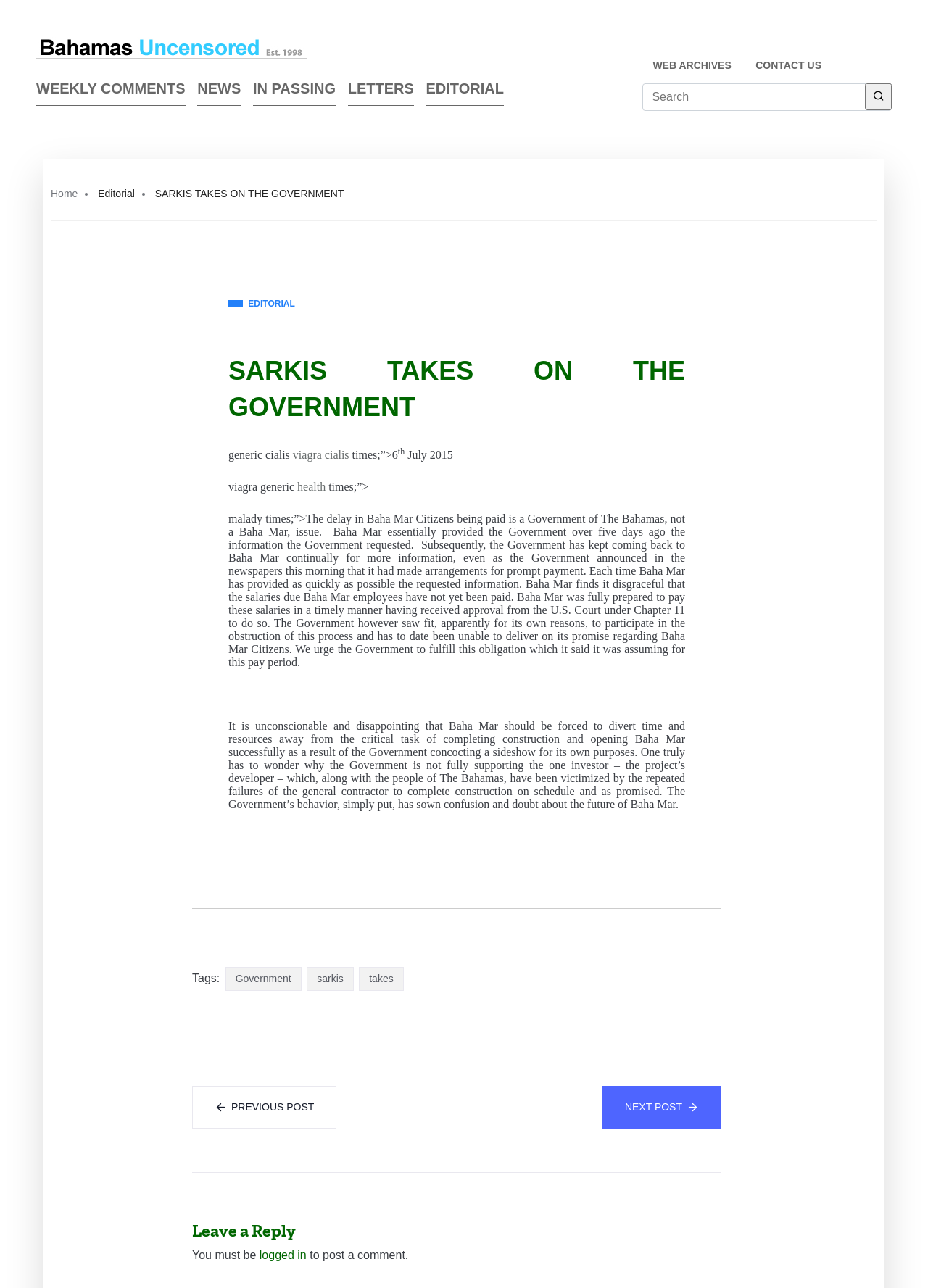Can you find and generate the webpage's heading?

SARKIS TAKES ON THE GOVERNMENT